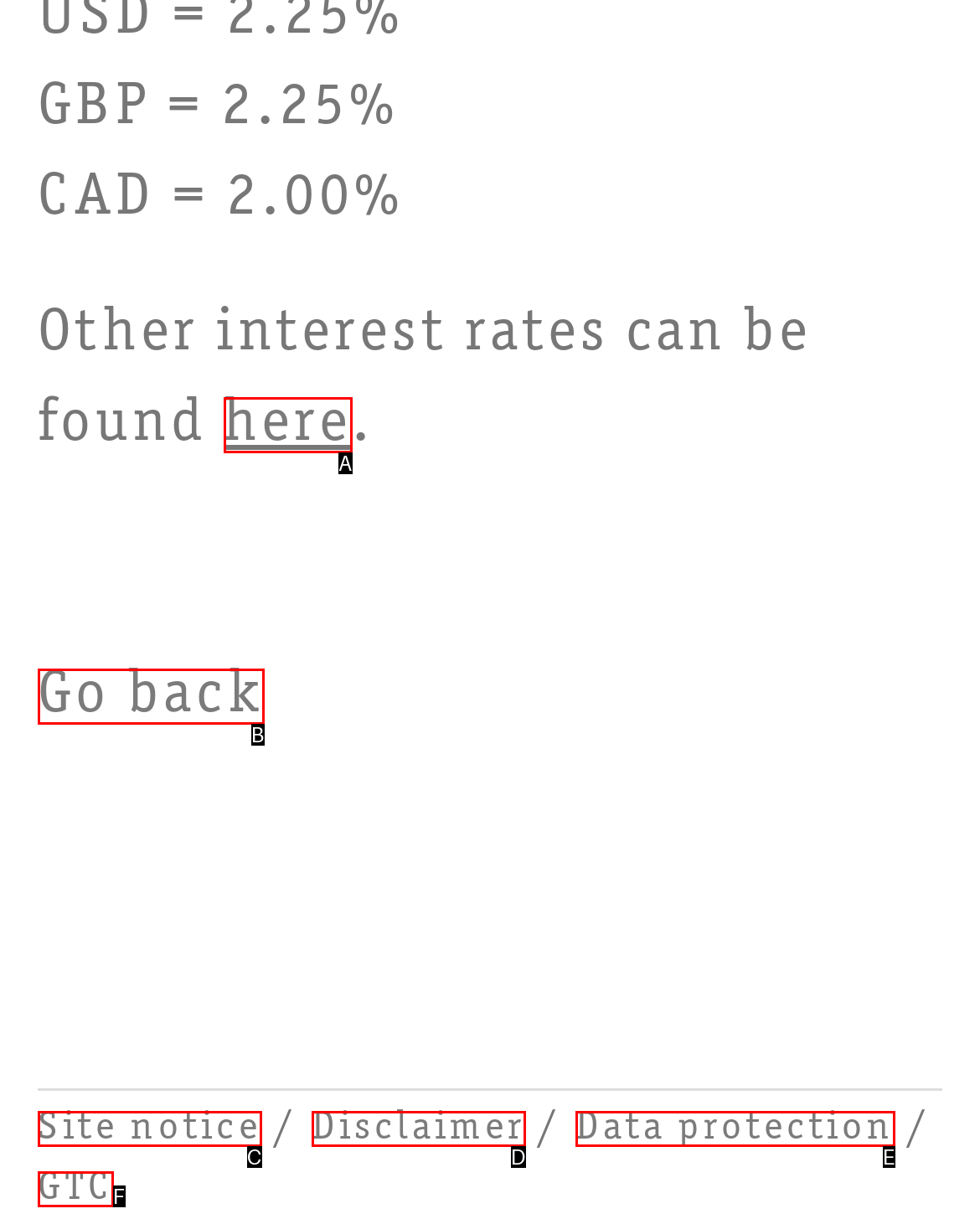From the given choices, indicate the option that best matches: Site notice
State the letter of the chosen option directly.

C